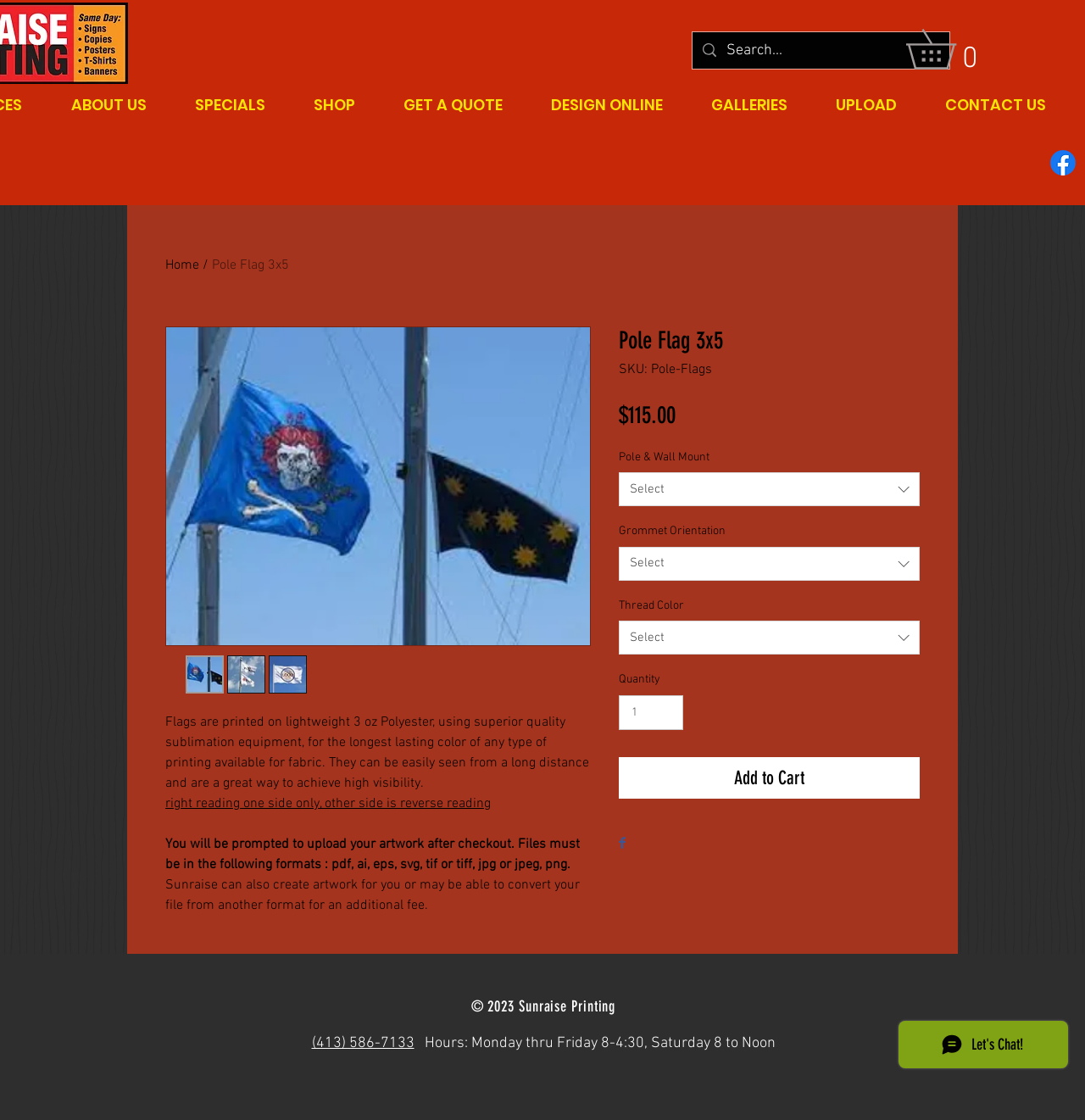Provide the bounding box coordinates of the HTML element described by the text: "CONTACT US". The coordinates should be in the format [left, top, right, bottom] with values between 0 and 1.

[0.848, 0.002, 0.986, 0.185]